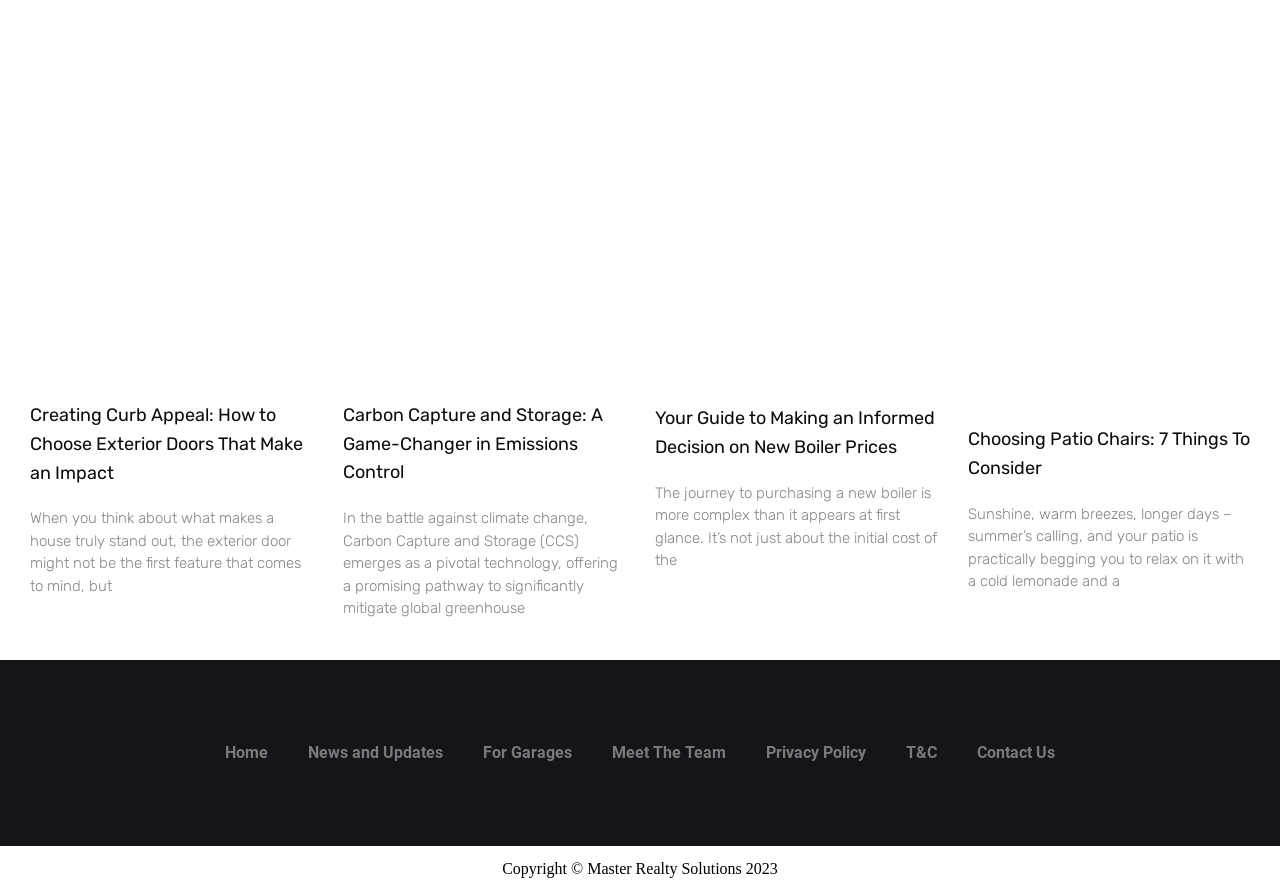Can you identify the bounding box coordinates of the clickable region needed to carry out this instruction: 'view guide to making an informed decision on new boiler prices'? The coordinates should be four float numbers within the range of 0 to 1, stated as [left, top, right, bottom].

[0.512, 0.453, 0.732, 0.517]